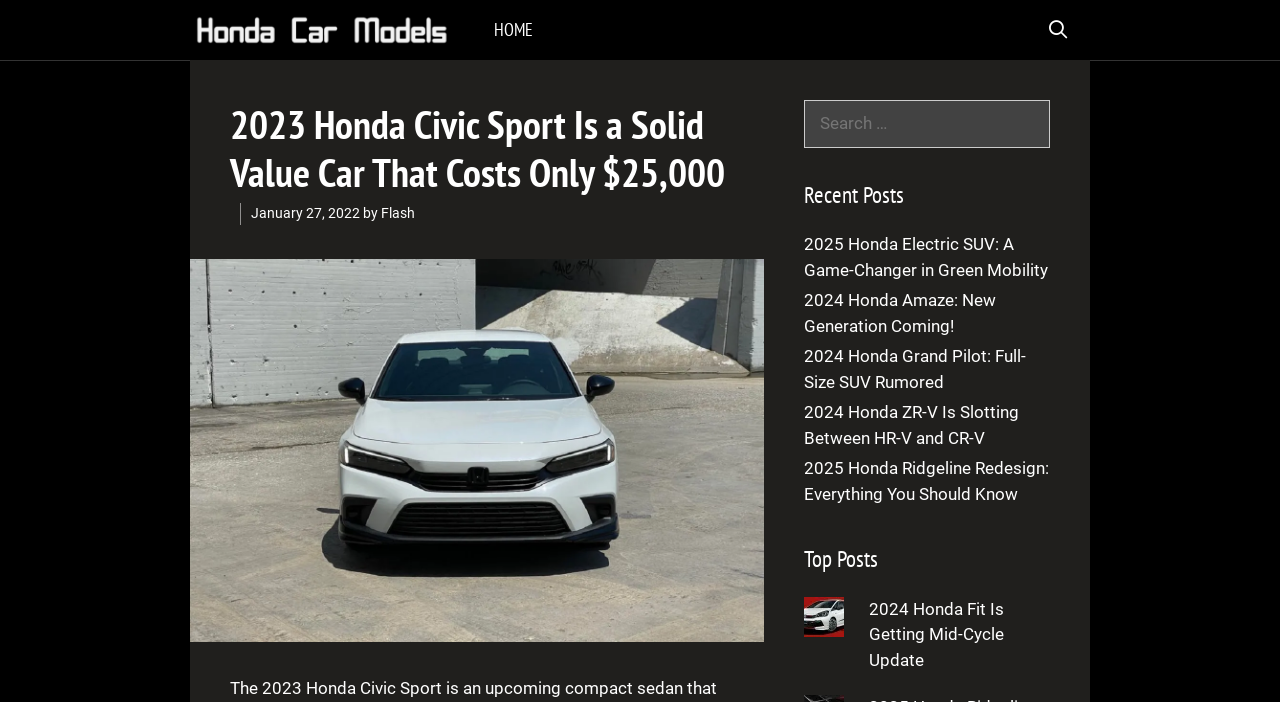What is the date of the article?
Use the image to give a comprehensive and detailed response to the question.

The answer can be found in the time element, which is located below the main heading and contains the text 'January 27, 2022'.